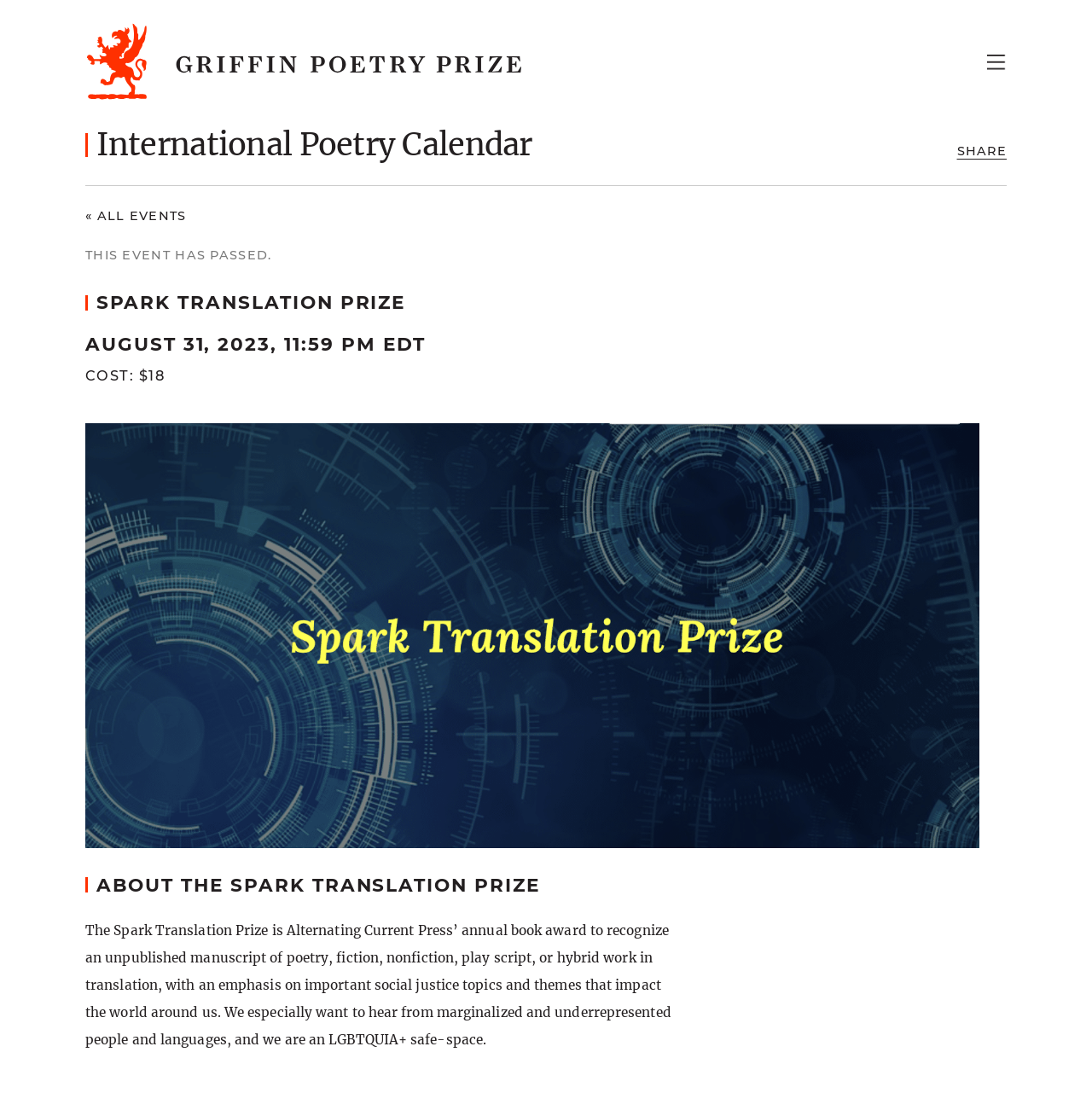Analyze the image and give a detailed response to the question:
What is the emphasis of the prize?

The emphasis of the prize can be found in the text 'The Spark Translation Prize is Alternating Current Press’ annual book award to recognize an unpublished manuscript of poetry, fiction, nonfiction, play script, or hybrid work in translation, with an emphasis on important social justice topics and themes...' which provides more information about the prize.